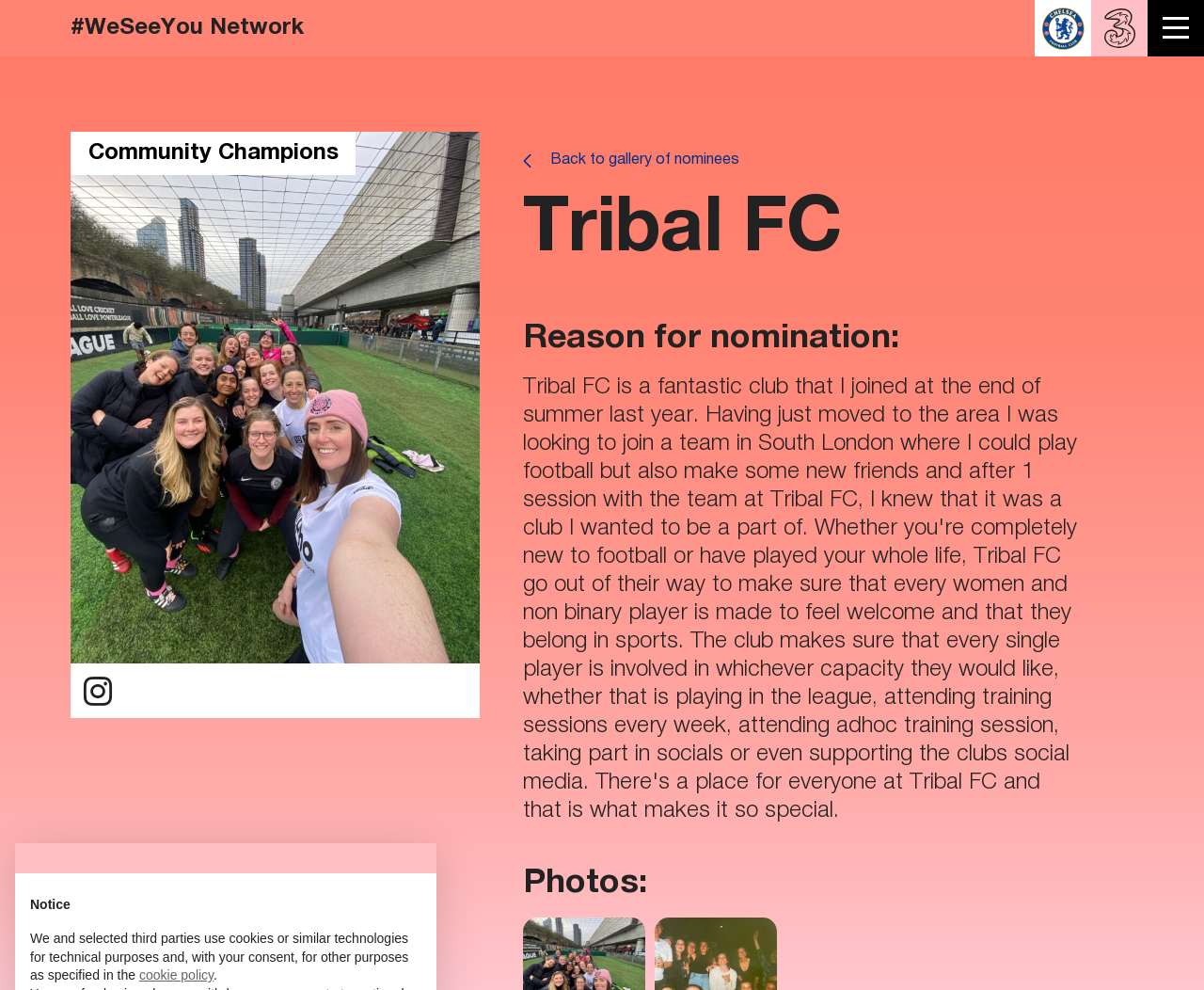Using a single word or phrase, answer the following question: 
What is the section below the 'Photos:' heading?

Not specified